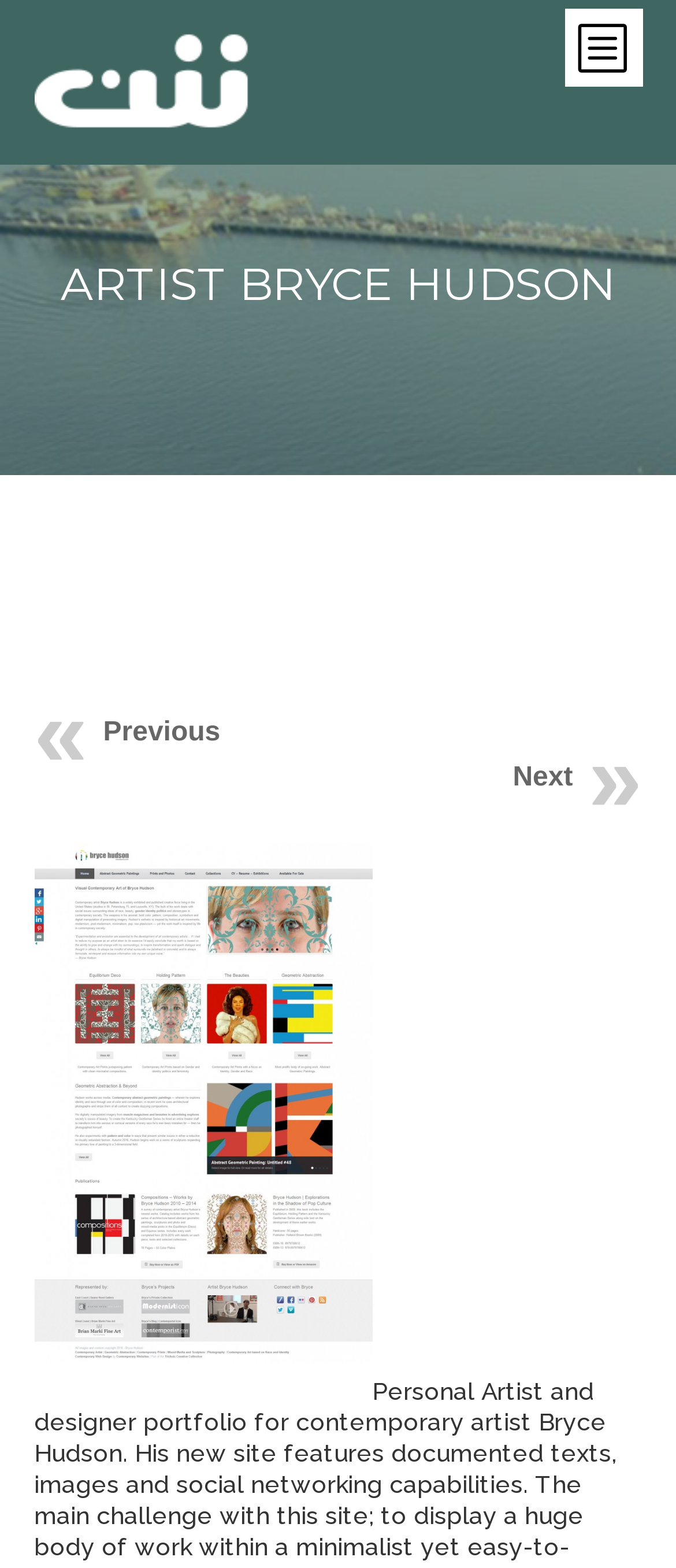Answer the question using only a single word or phrase: 
What is the text on the top-left link?

Contemporary Websites